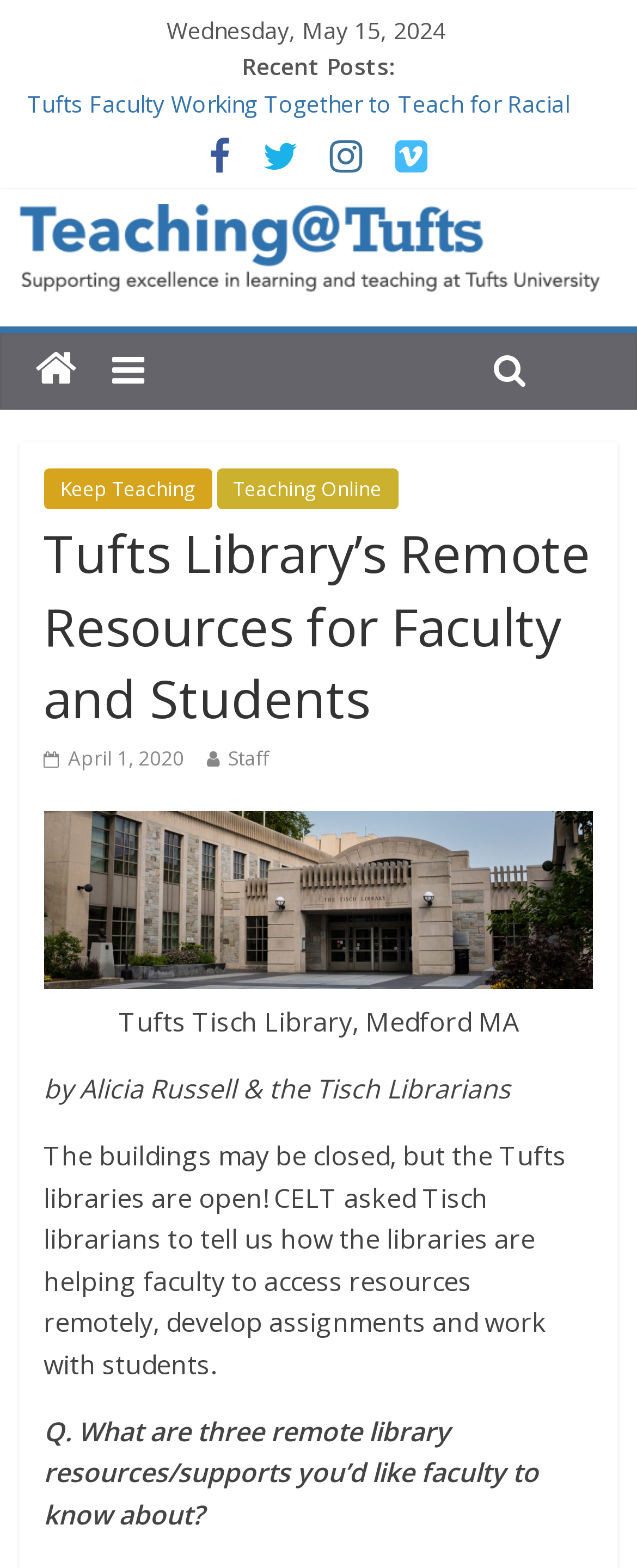Please locate the bounding box coordinates of the element's region that needs to be clicked to follow the instruction: "Click on the 'Teaching@Tufts' link". The bounding box coordinates should be provided as four float numbers between 0 and 1, i.e., [left, top, right, bottom].

[0.03, 0.131, 0.97, 0.154]